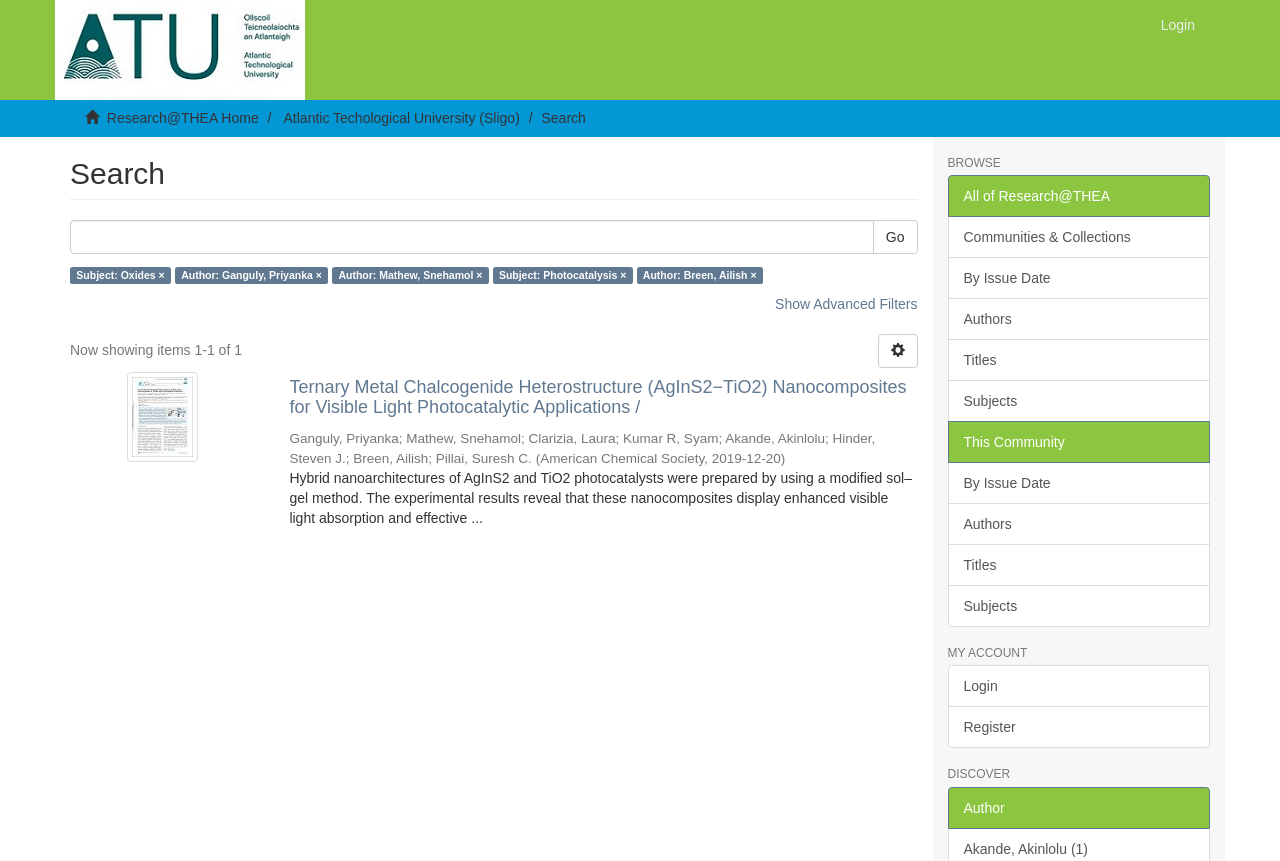Provide a brief response to the question below using one word or phrase:
What is the search button's text?

Go